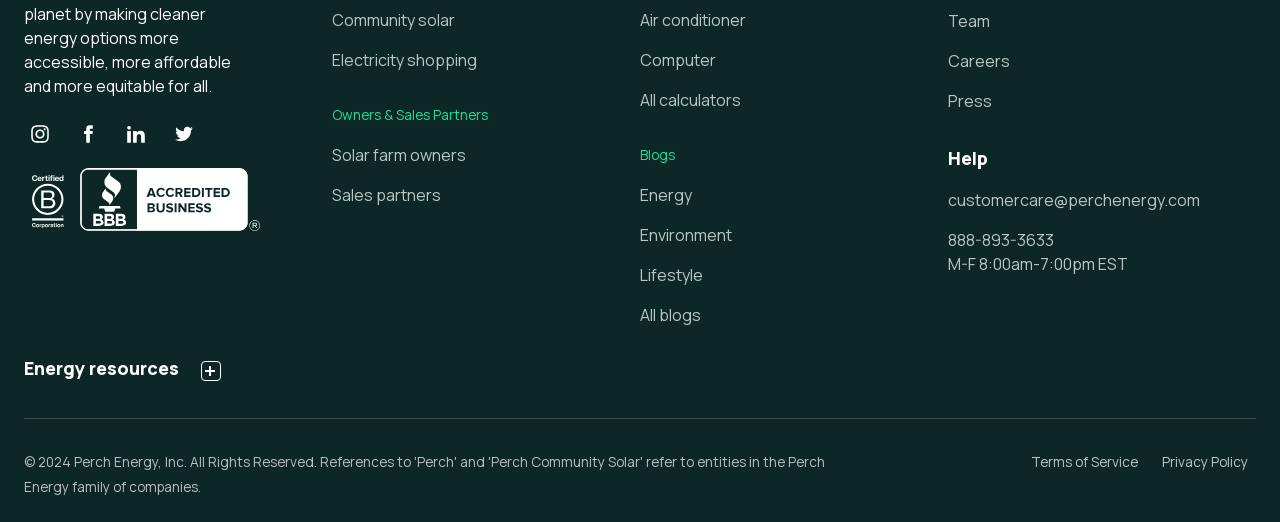Kindly determine the bounding box coordinates for the area that needs to be clicked to execute this instruction: "Go to the Community solar page".

[0.259, 0.016, 0.355, 0.062]